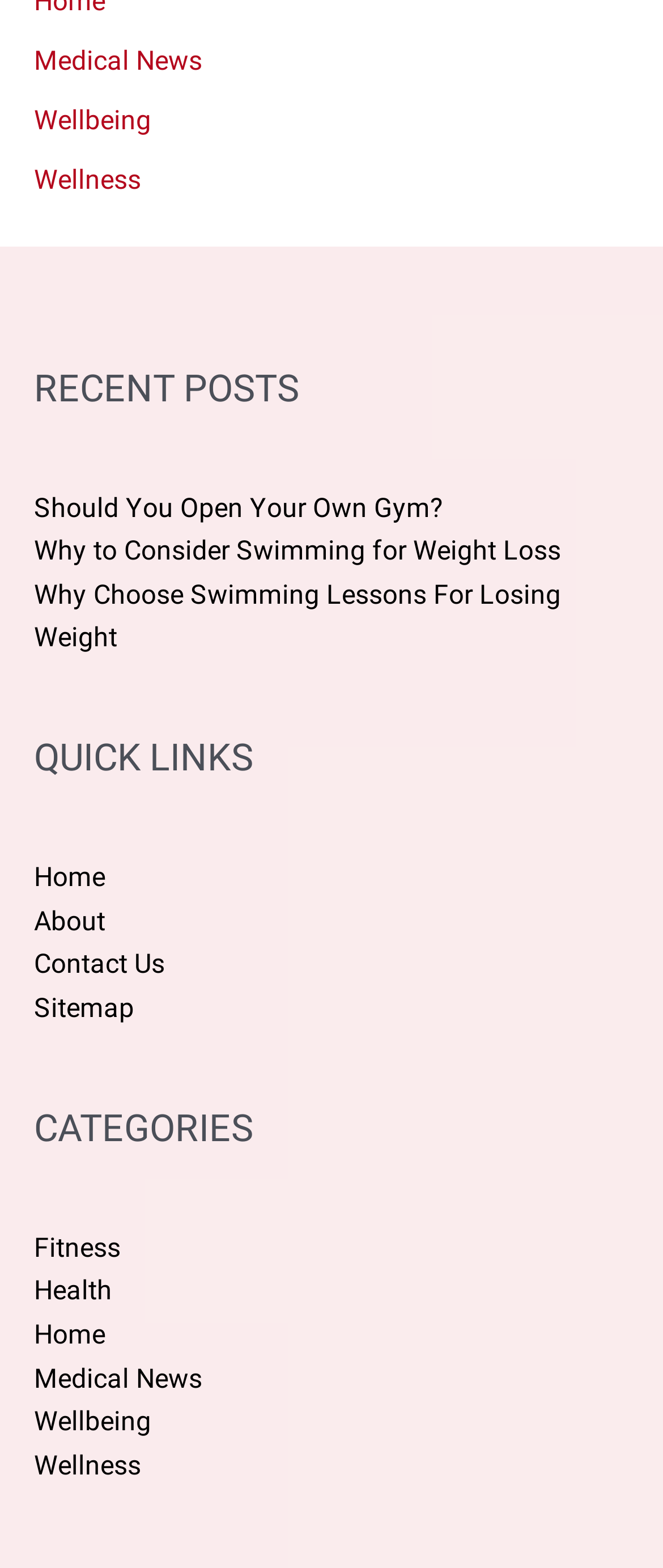Bounding box coordinates should be provided in the format (top-left x, top-left y, bottom-right x, bottom-right y) with all values between 0 and 1. Identify the bounding box for this UI element: Wellness

[0.051, 0.105, 0.213, 0.124]